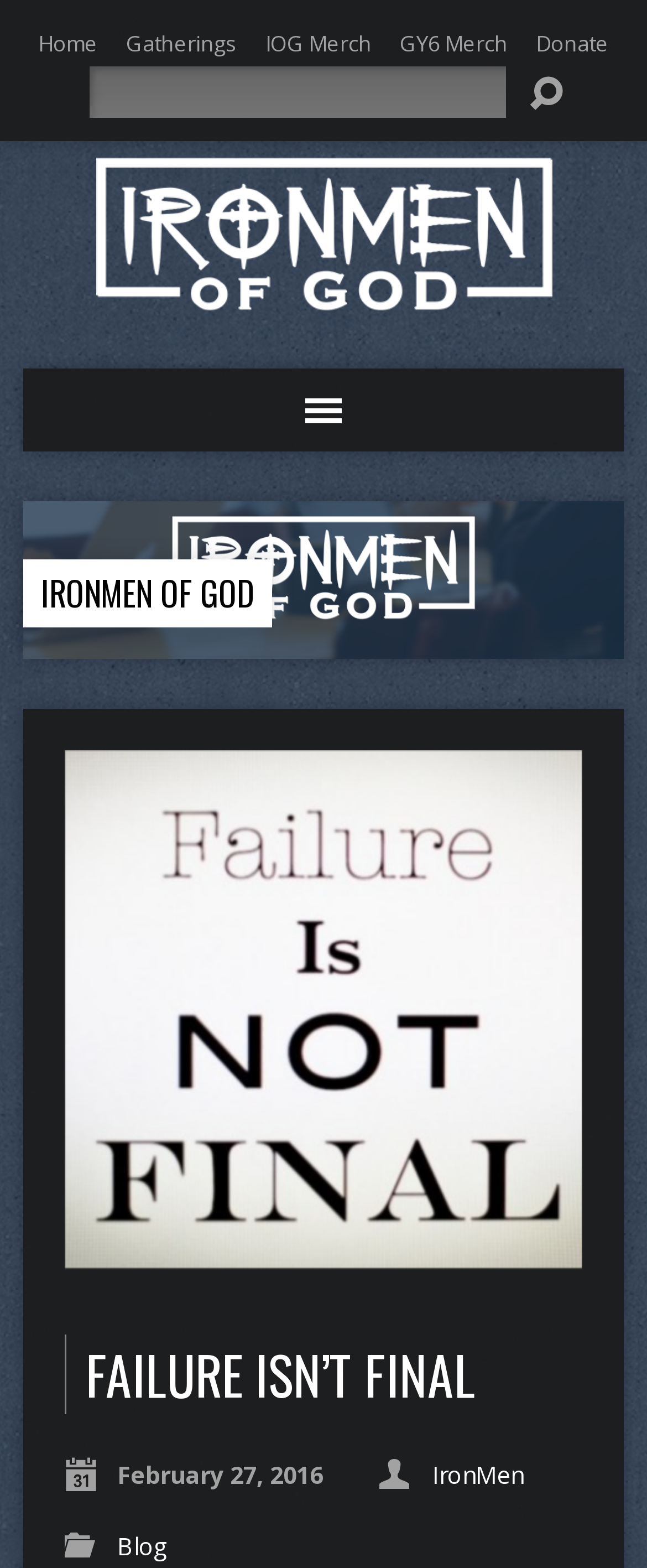Extract the main title from the webpage and generate its text.

IRONMEN OF GOD